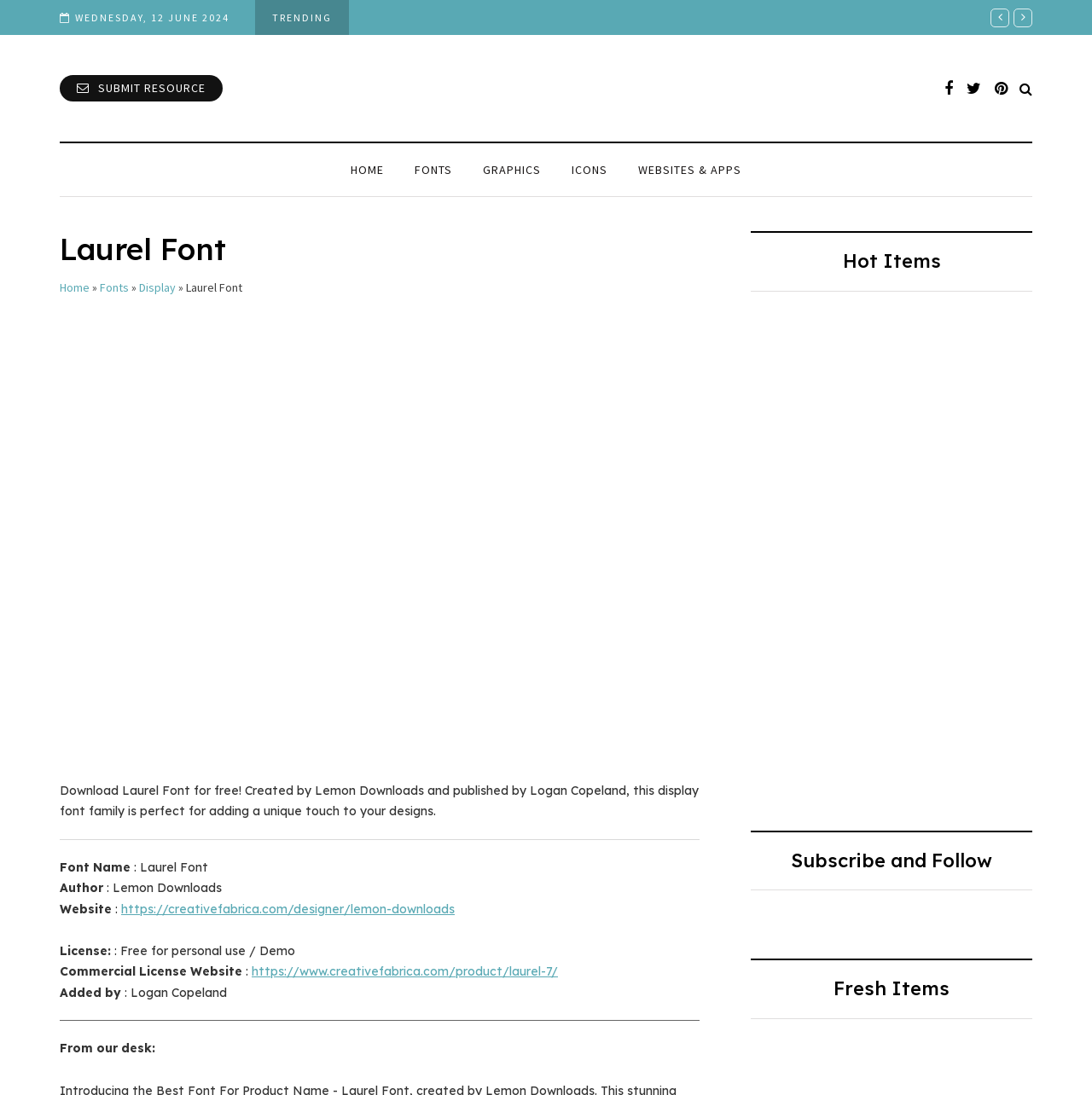From the image, can you give a detailed response to the question below:
What is the license type of the Laurel Font?

The license type of the Laurel Font is mentioned in the static text 'License: Free for personal use / Demo' which provides information about the usage rights of the font.